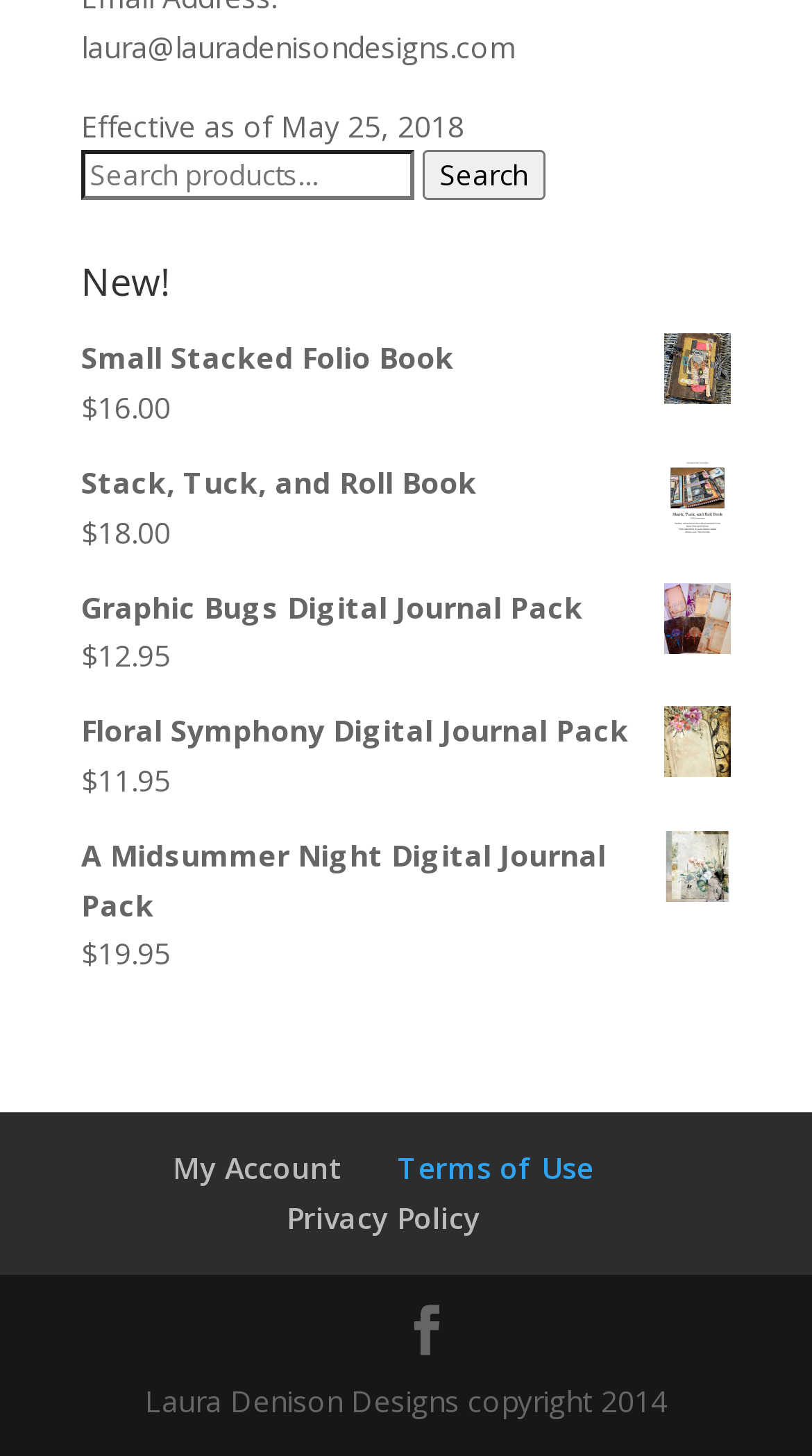What is the price of the 'Small Stacked Folio Book'? Please answer the question using a single word or phrase based on the image.

$16.00